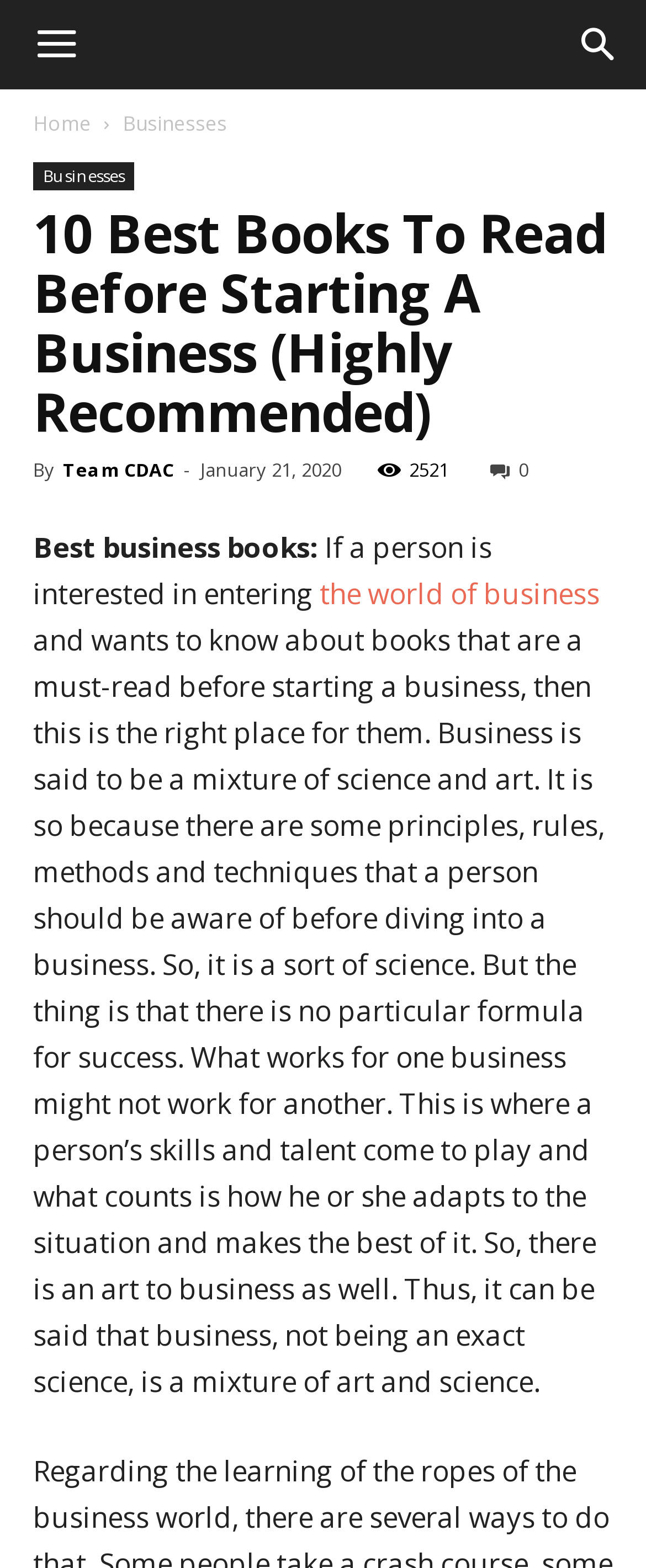How many words are in the first paragraph of the article?
Based on the image, provide a one-word or brief-phrase response.

56